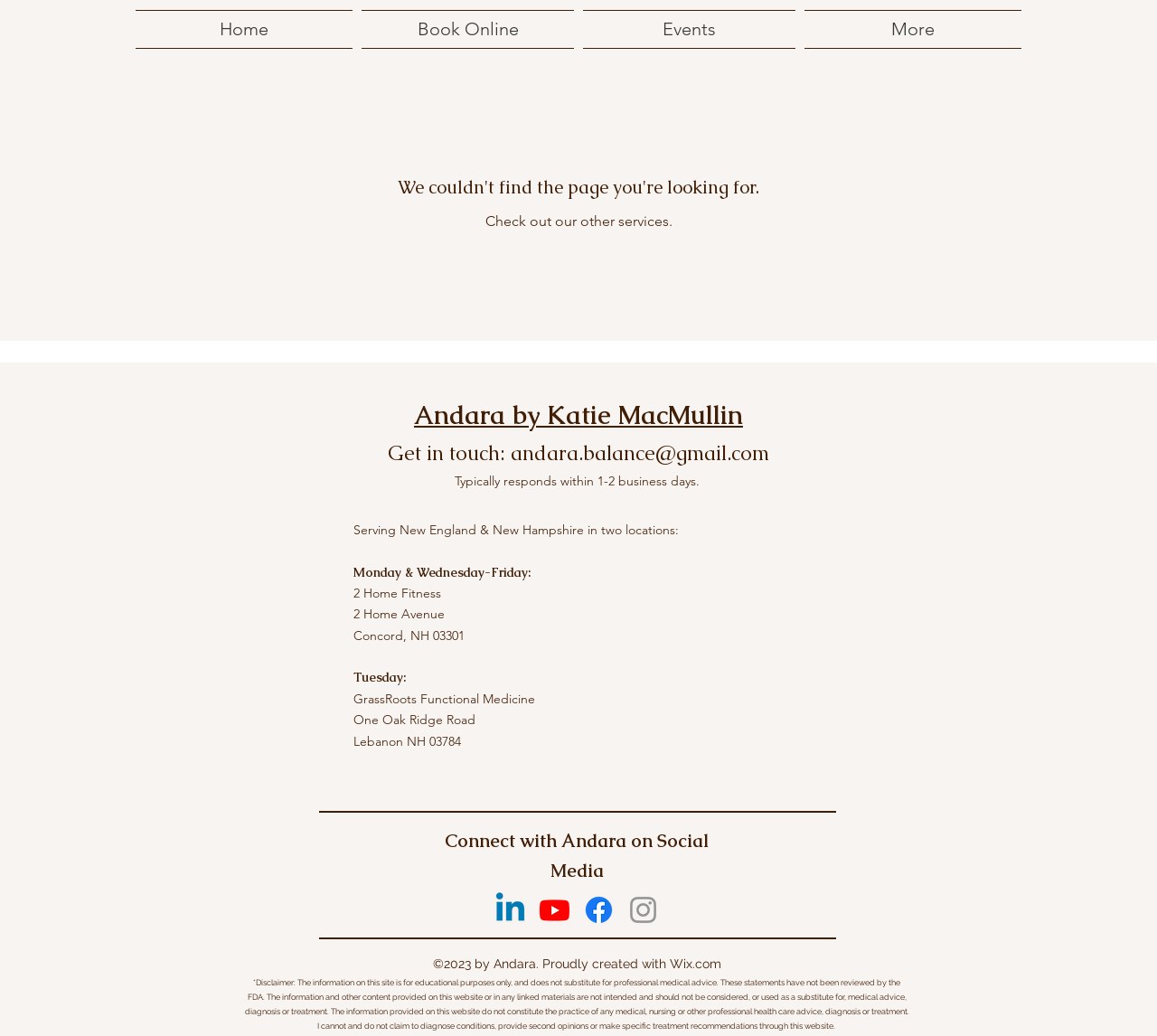Provide a thorough description of the webpage's content and layout.

This webpage is a service page for Andara by Katie, a business that provides health and wellness services. At the top of the page, there is a navigation menu with links to "Home", "Book Online", "Events", and "More". Below the navigation menu, there is a main section that takes up most of the page.

In the main section, there is a heading that says "We couldn't find the page you're looking for." followed by a message that says "Check out our other services." Below this, there is a heading that displays the business's name and contact information, including an email address.

Under the business's contact information, there is a section that provides details about the business's locations and hours of operation. This section includes the business's addresses, phone numbers, and hours of operation for each location.

To the right of the business's locations and hours, there is a Google Maps iframe that displays a map of the business's locations. Below the map, there is a section that invites visitors to connect with Andara on social media, followed by a social media bar with links to the business's LinkedIn, YouTube, Facebook, and Instagram profiles.

At the bottom of the page, there is a copyright notice and a disclaimer that provides information about the website's content and its limitations. The disclaimer is followed by a longer message that explains the website's purpose and the limitations of its content.